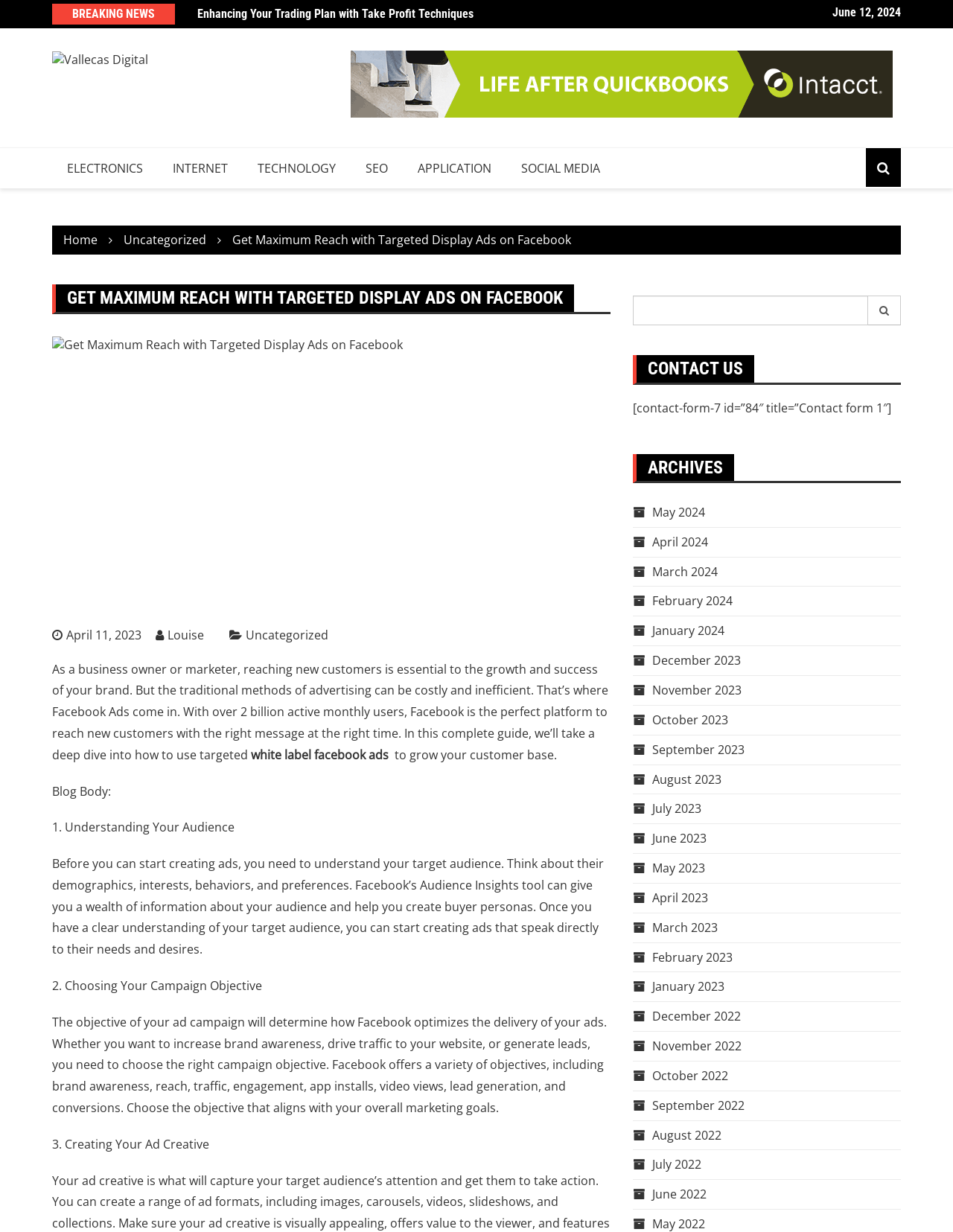What is the first step in creating ads on Facebook according to the blog post?
Answer the question with as much detail as you can, using the image as a reference.

The first step in creating ads on Facebook according to the blog post is 'Understanding Your Audience', which involves thinking about the demographics, interests, behaviors, and preferences of the target audience.